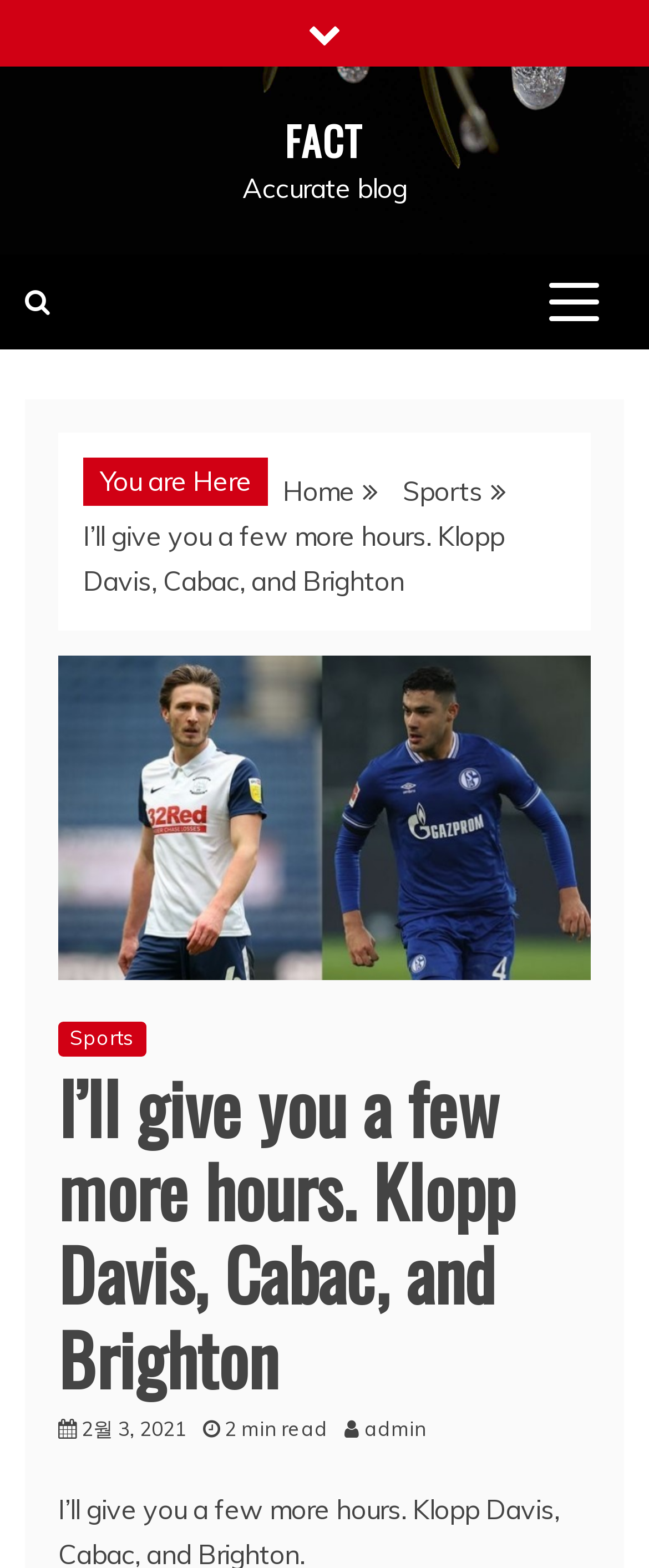Describe every aspect of the webpage comprehensively.

The webpage appears to be a blog article page. At the top, there is a title "I'll give you a few more hours. Klopp Davis, Cabac, and Brighton - FACT" which is also the main heading of the page. Below the title, there are two links, one with a font awesome icon and another with the text "FACT". 

To the right of the title, there is a button with no text, which controls the primary menu. Below the button, there is another font awesome icon link. 

The main content of the page is divided into sections. On the left, there is a breadcrumbs navigation section with links to "Home" and "Sports", and a static text "I’ll give you a few more hours. Klopp Davis, Cabac, and Brighton". 

To the right of the breadcrumbs section, there is a large image with the same title as the page. Below the image, there is a header section with links to "Sports" and a date "2월 3, 2021", along with a time and a static text "2 min read". The author of the article, "admin", is also mentioned in this section. 

The article content is not explicitly mentioned in the accessibility tree, but it is likely to be below the header section, given the typical structure of a blog article page.